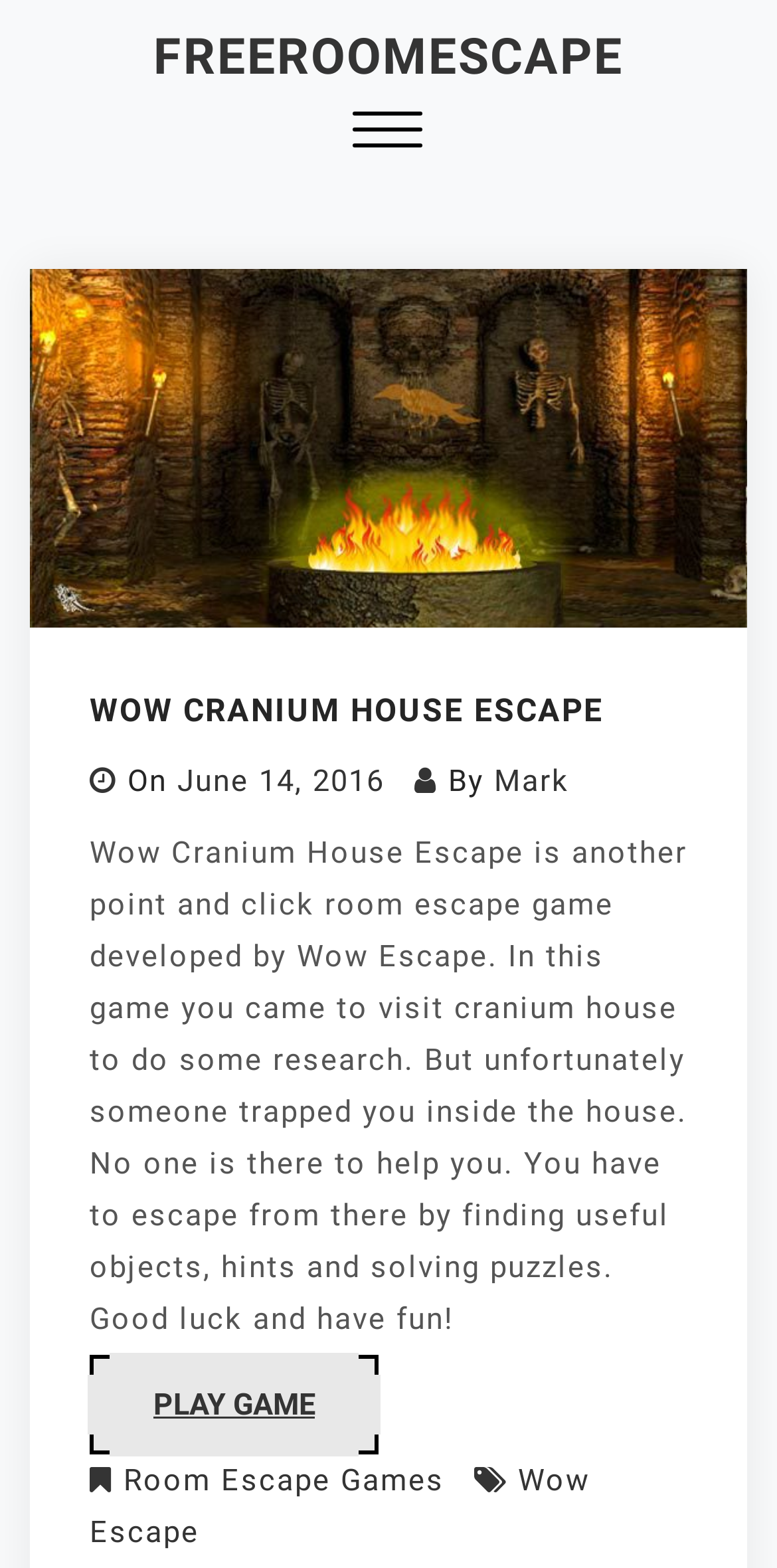Answer the question below using just one word or a short phrase: 
What is the name of the game?

Wow Cranium House Escape